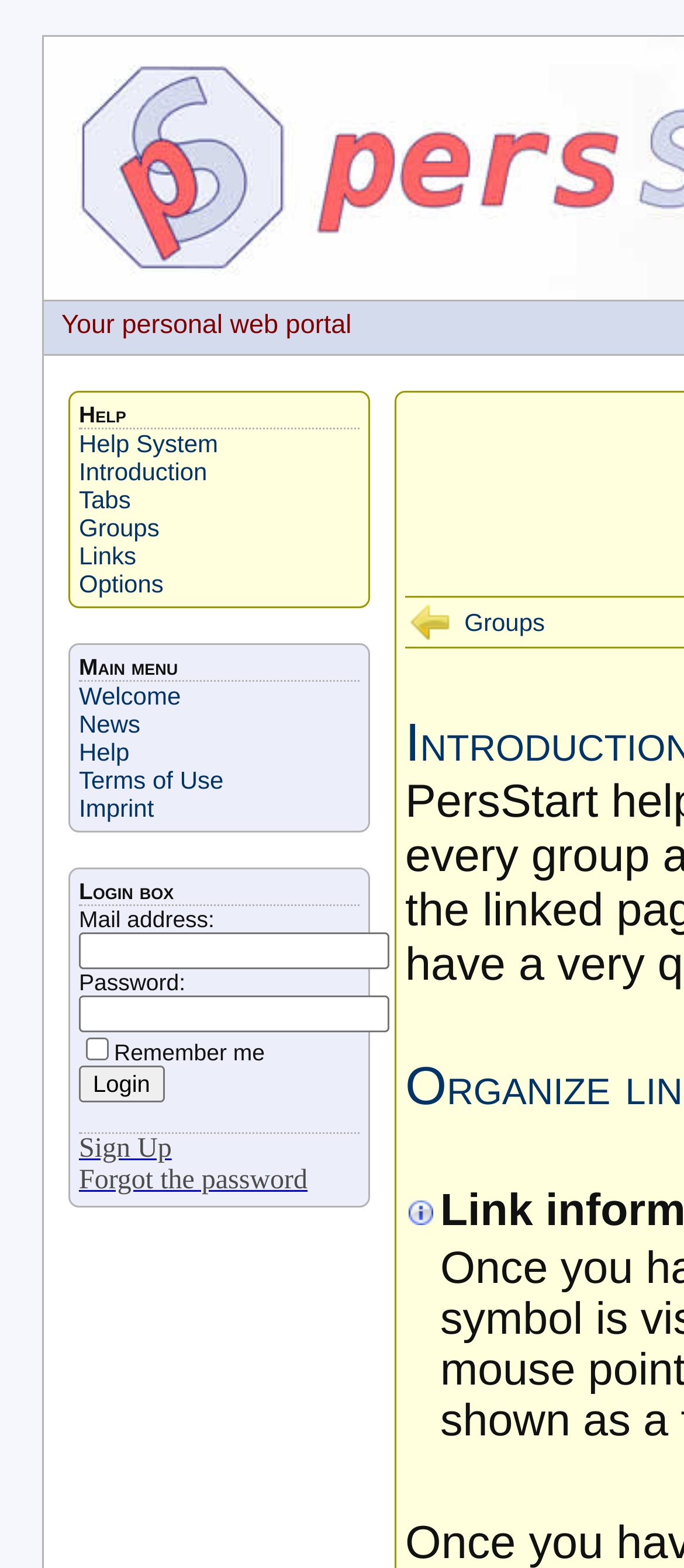What is the text of the button below the password textbox?
Answer the question with as much detail as possible.

I looked at the button element below the password textbox and found that it says 'Login'.